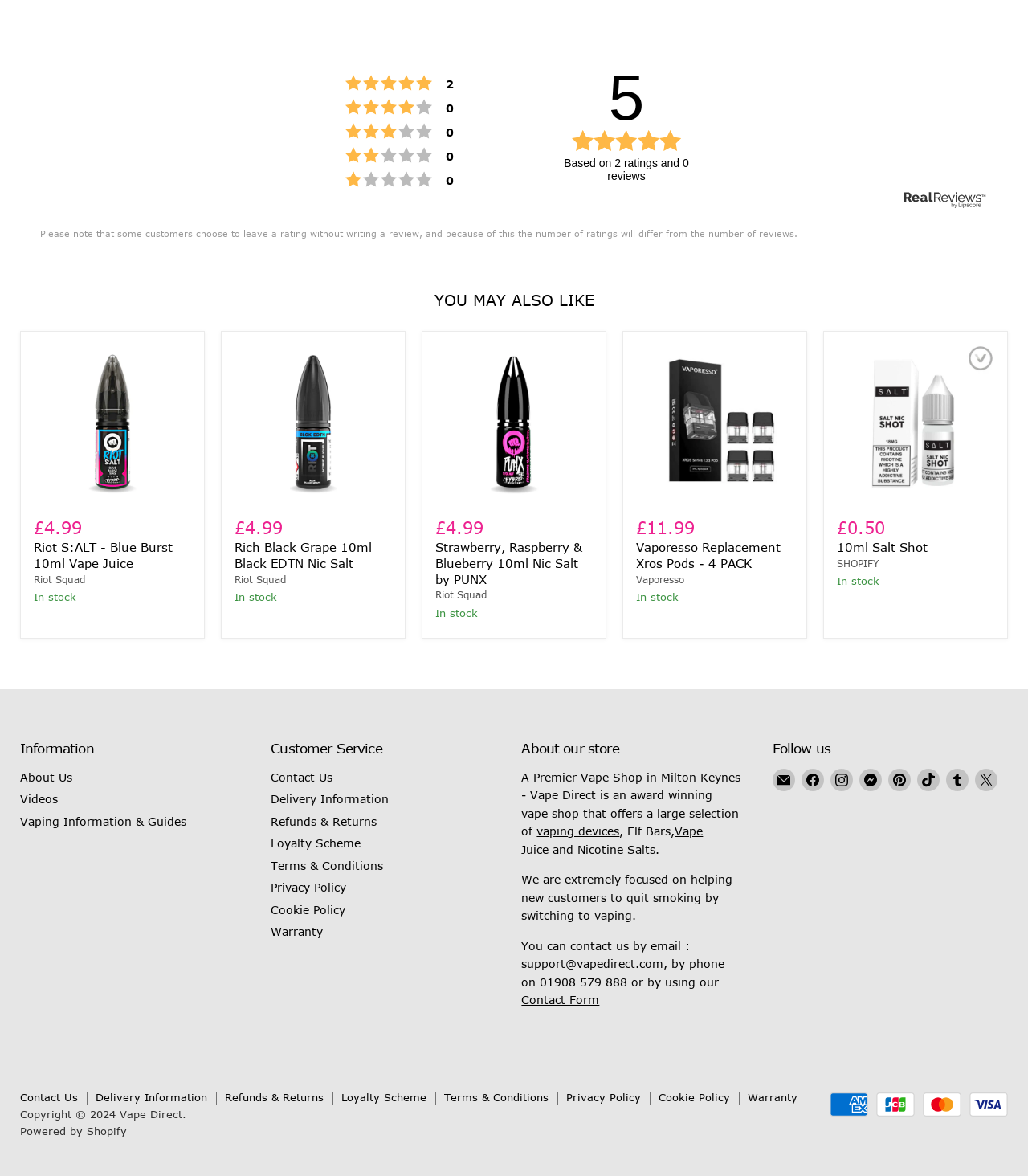Could you find the bounding box coordinates of the clickable area to complete this instruction: "View product details of Rich Black Grape 10ml Black EDTN Nic Salt"?

[0.228, 0.293, 0.381, 0.427]